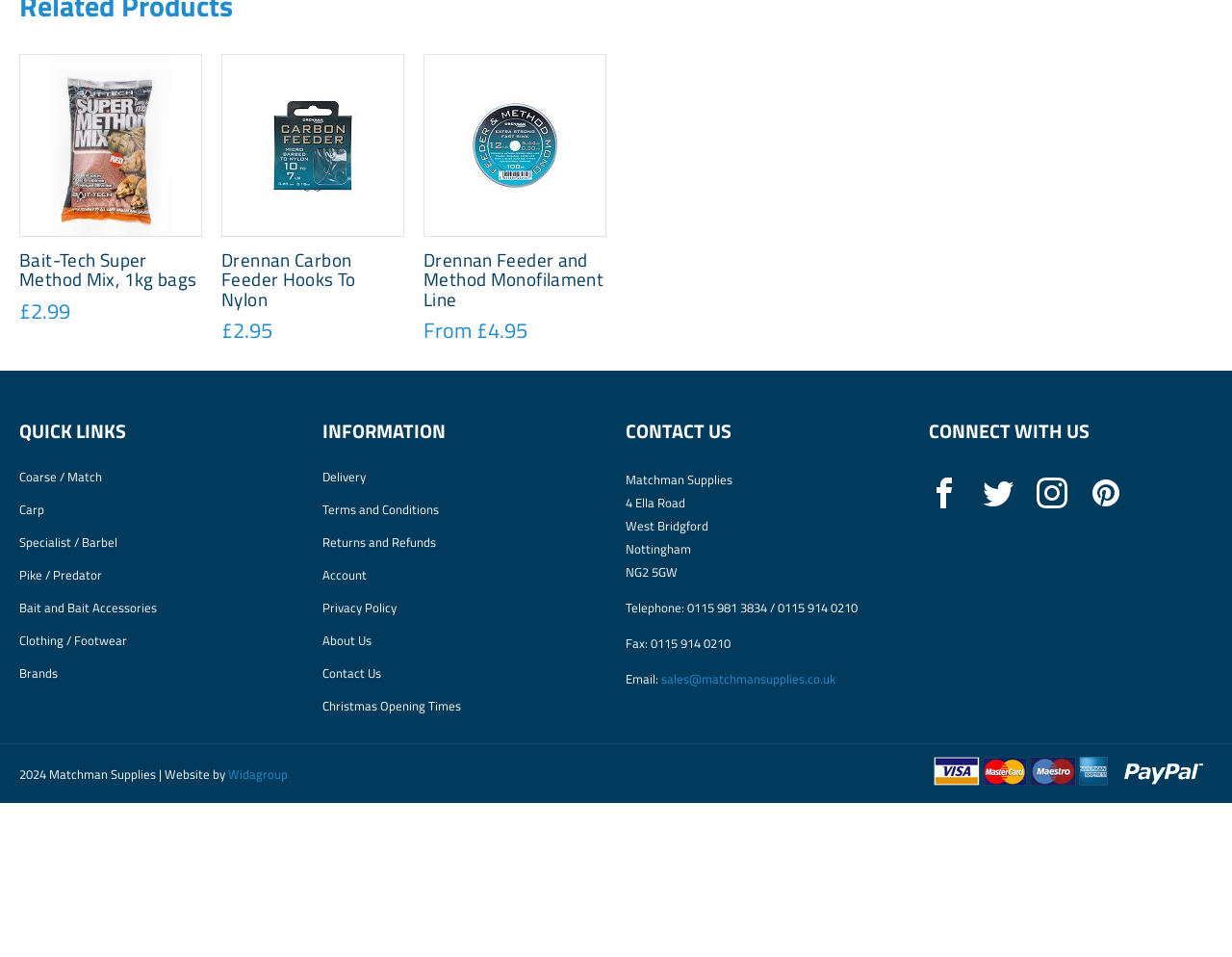Provide a brief response to the question below using a single word or phrase: 
What types of fishing products are listed?

Coarse/Match, Carp, Specialist/Barbel, Pike/Predator